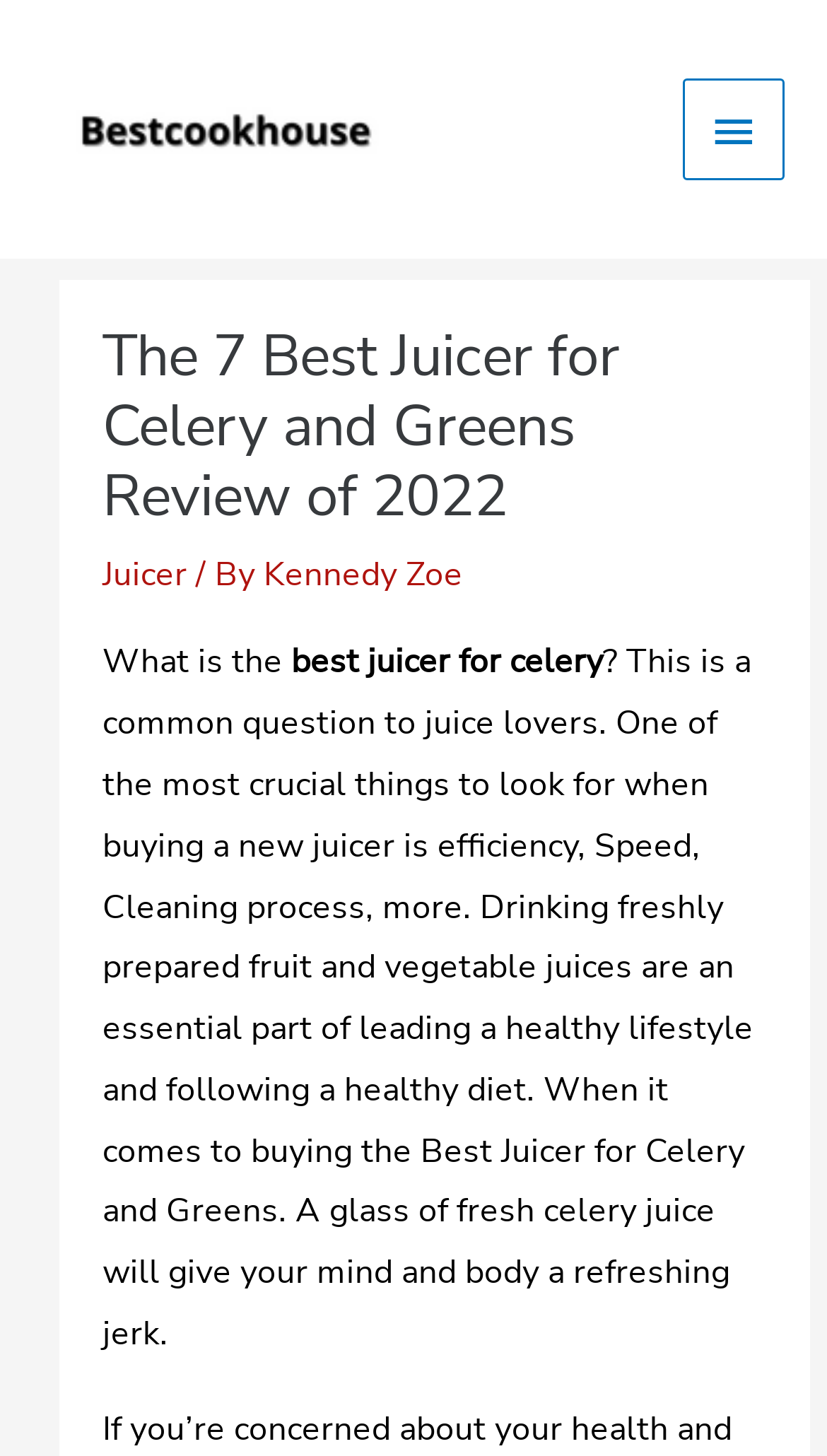Write an elaborate caption that captures the essence of the webpage.

The webpage is about reviewing the best juicers for celery and greens. At the top left, there is a link to "Best Cook House" accompanied by an image with the same name. On the top right, there is a button labeled "Main Menu" which, when expanded, reveals a header section.

In the header section, there is a prominent heading that reads "The 7 Best Juicer for Celery and Greens Review of 2022". Below this heading, there are three links: "Juicer", "By", and "Kennedy Zoe", which are likely the author's name and a category link.

Following this, there is a block of text that asks the question "What is the best juicer for celery?" and provides a detailed answer. The text explains that when buying a juicer, one should consider factors such as efficiency, speed, and cleaning process, and highlights the importance of drinking freshly prepared fruit and vegetable juices for a healthy lifestyle. The text also mentions that a glass of fresh celery juice can be refreshing for the mind and body.